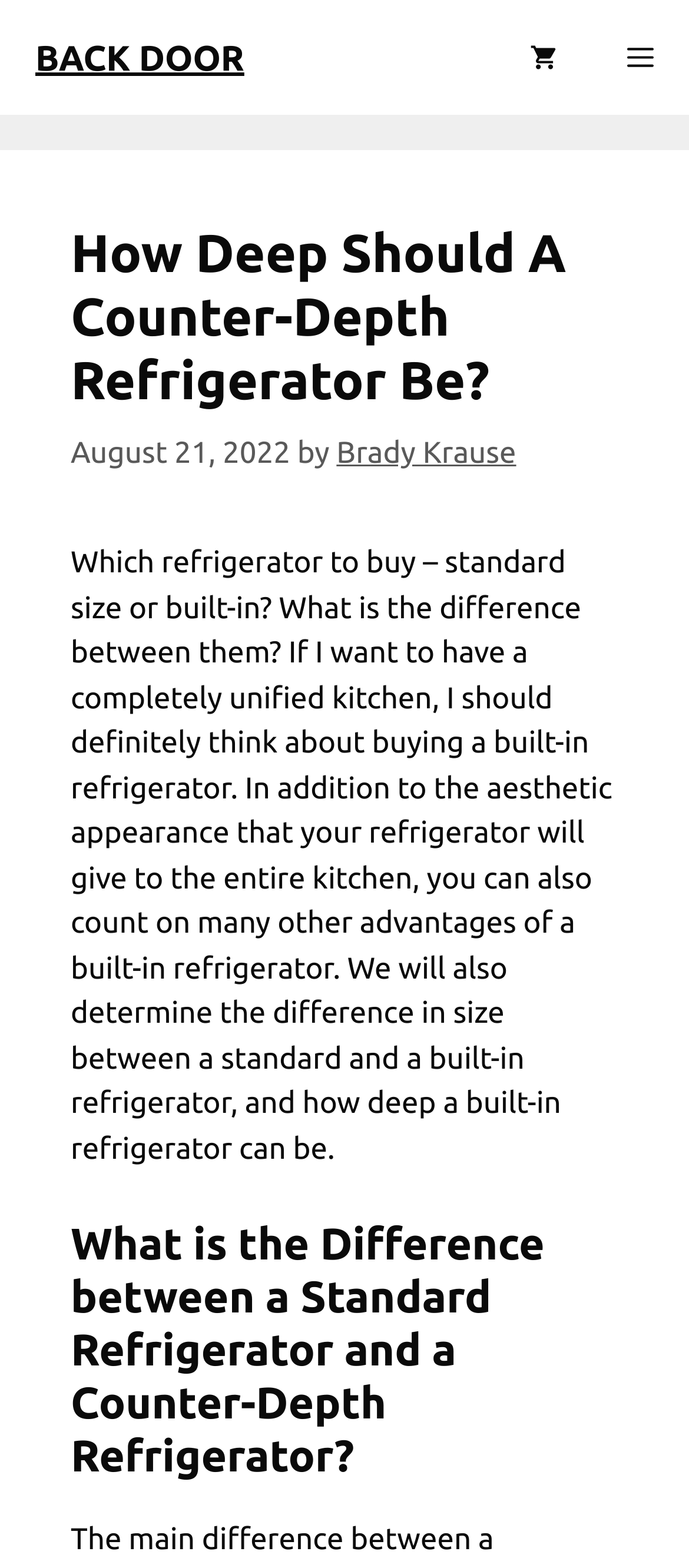What is the subtopic of the second heading?
Look at the image and respond with a one-word or short-phrase answer.

Standard vs counter-depth refrigerator